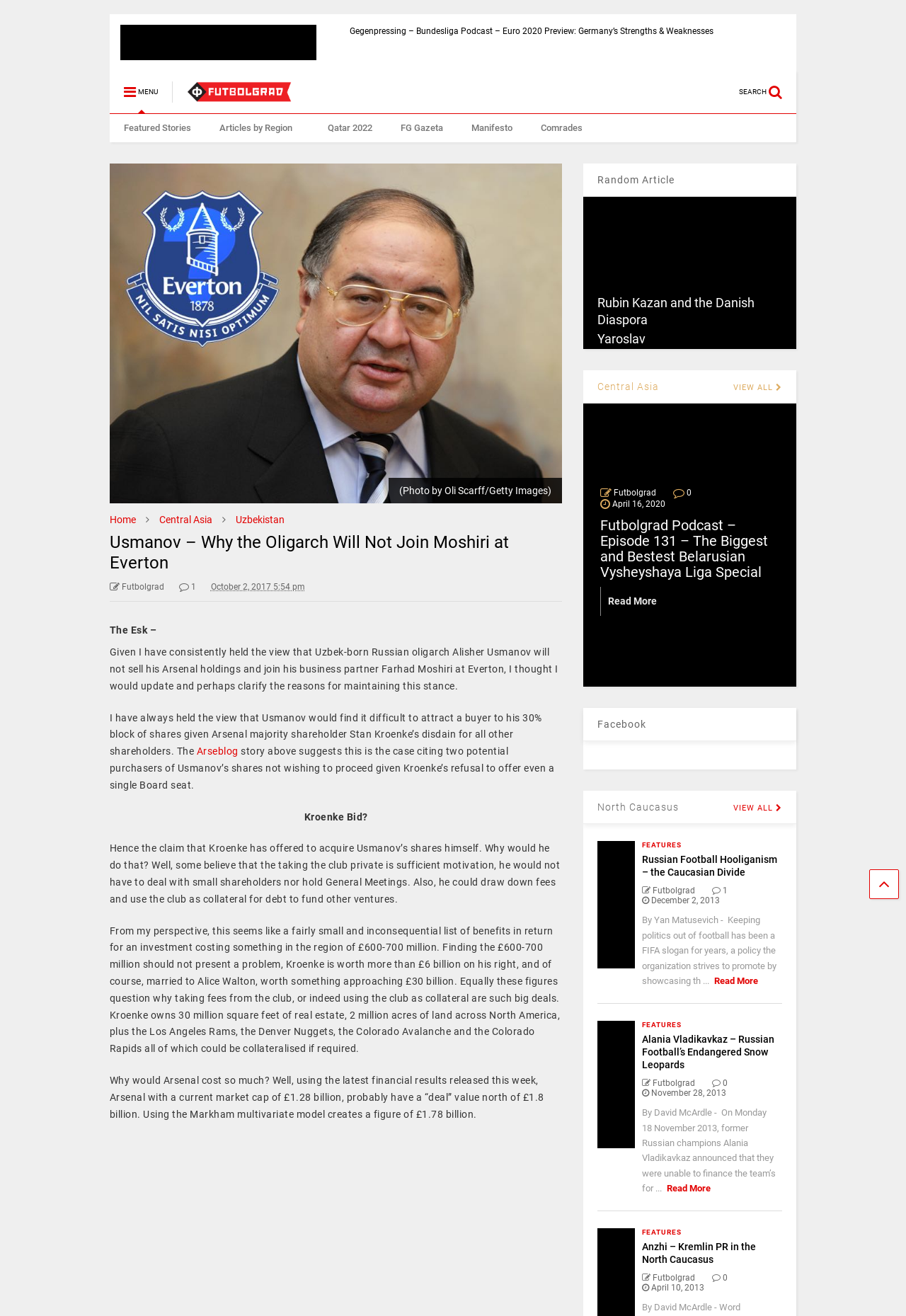Identify the bounding box coordinates of the specific part of the webpage to click to complete this instruction: "Read the article 'Usmanov – Why the Oligarch Will Not Join Moshiri at Everton'".

[0.121, 0.404, 0.621, 0.435]